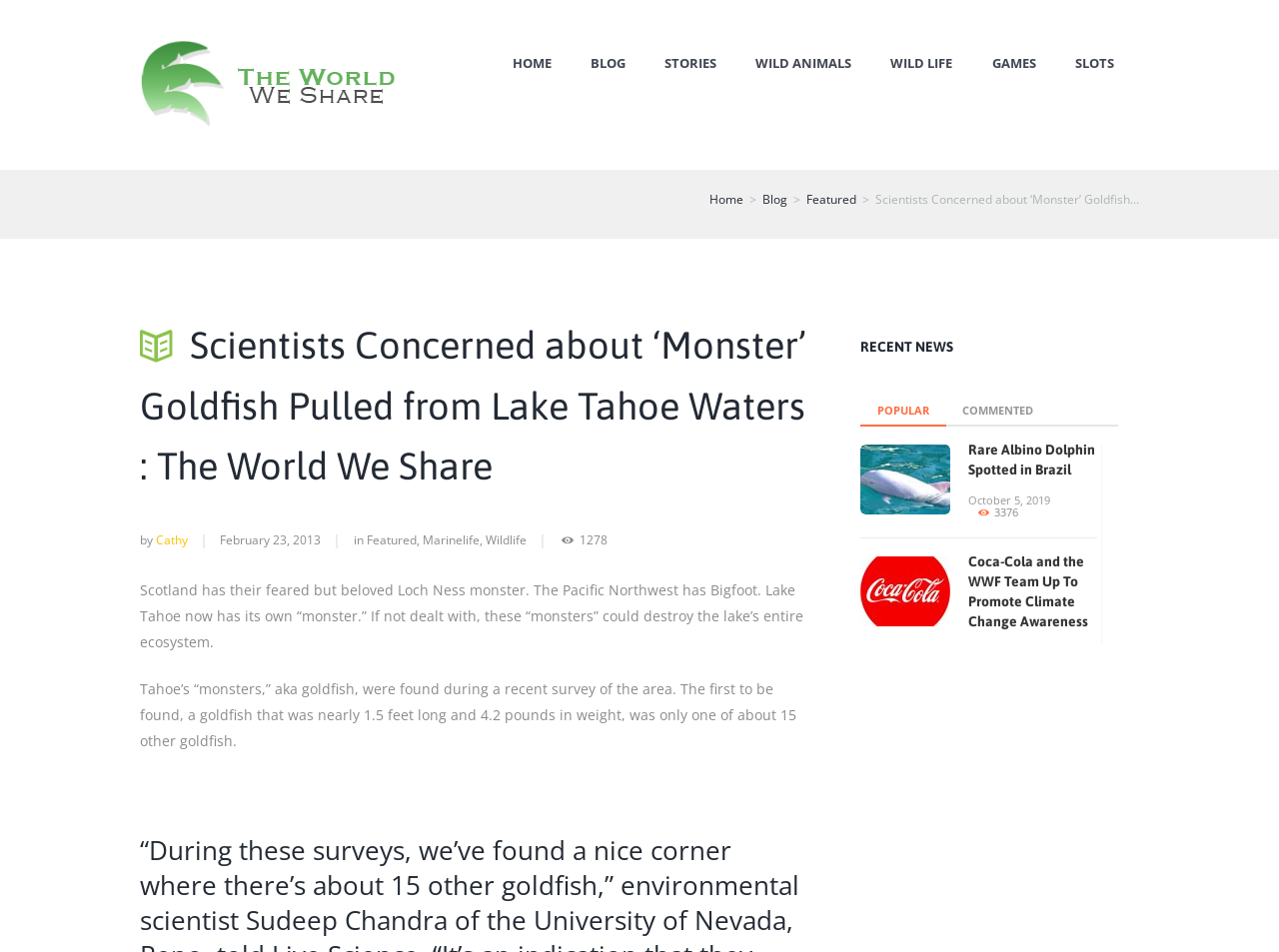Use a single word or phrase to answer the question:
What is the purpose of the 'RECENT NEWS' section?

To display recent news